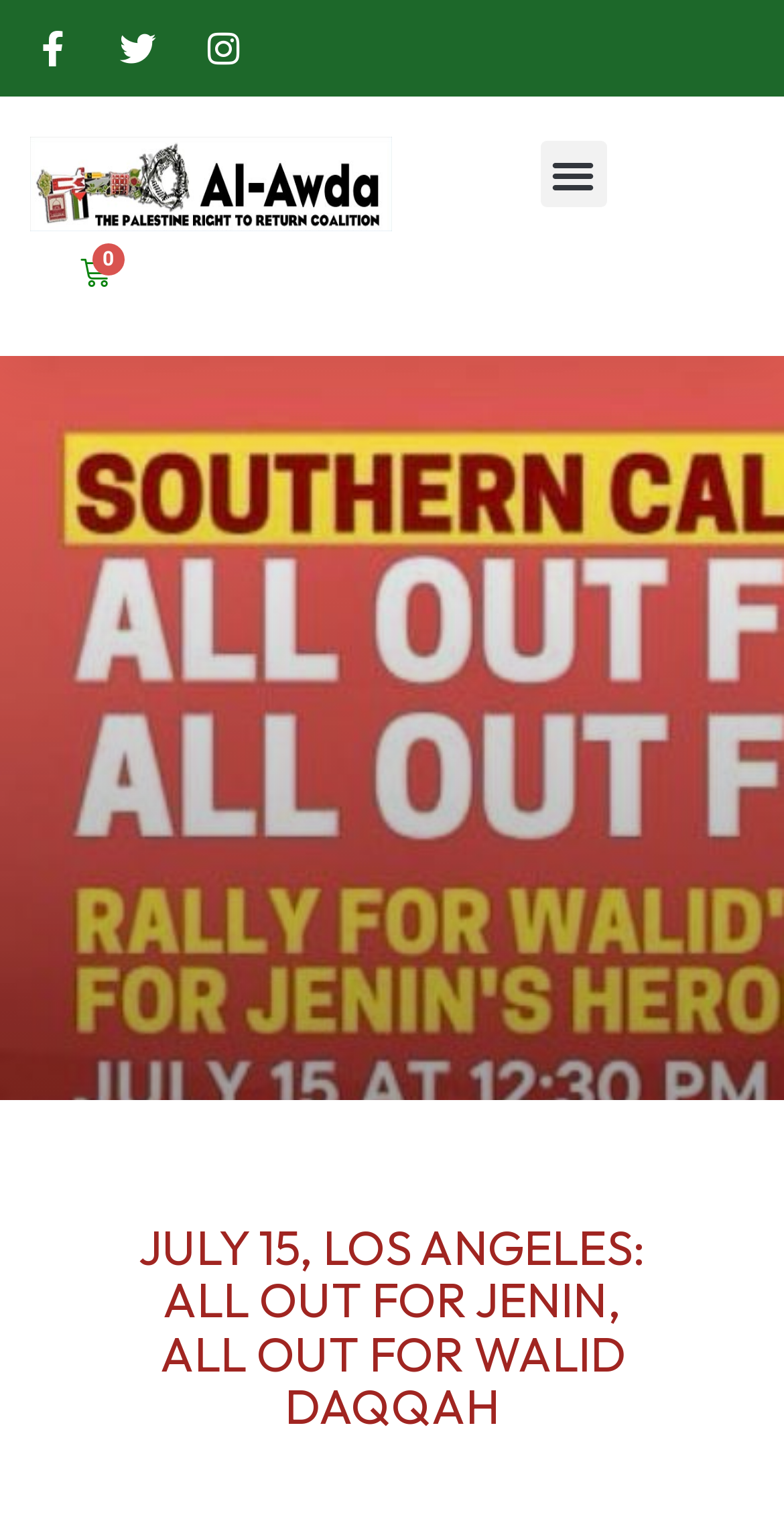What is the event location?
Using the information from the image, provide a comprehensive answer to the question.

I determined the event location by looking at the main heading 'JULY 15, LOS ANGELES: ALL OUT FOR JENIN, ALL OUT FOR WALID DAQQAH' which mentions the location as Los Angeles.